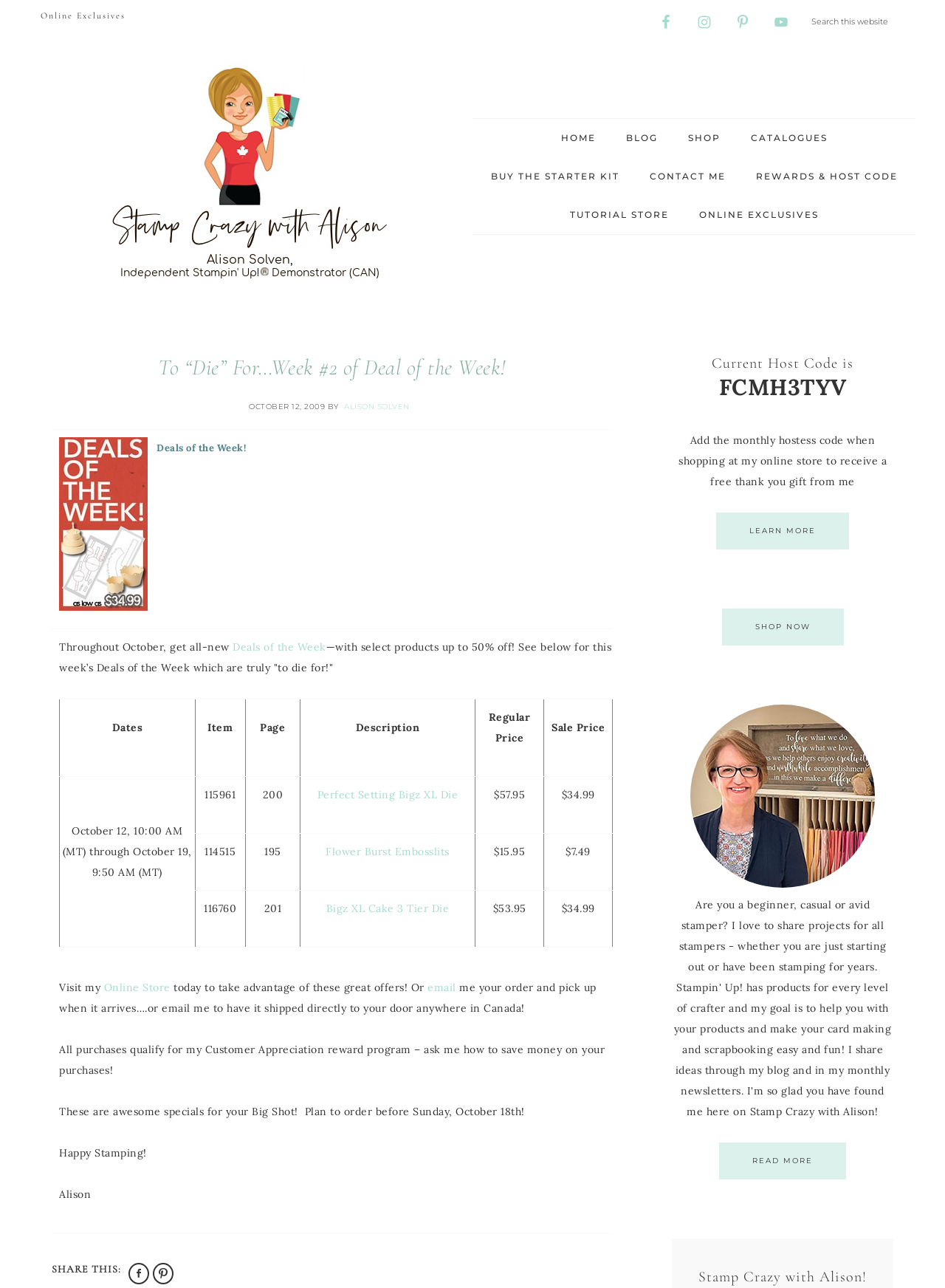Could you determine the bounding box coordinates of the clickable element to complete the instruction: "Read blog"? Provide the coordinates as four float numbers between 0 and 1, i.e., [left, top, right, bottom].

[0.648, 0.092, 0.71, 0.122]